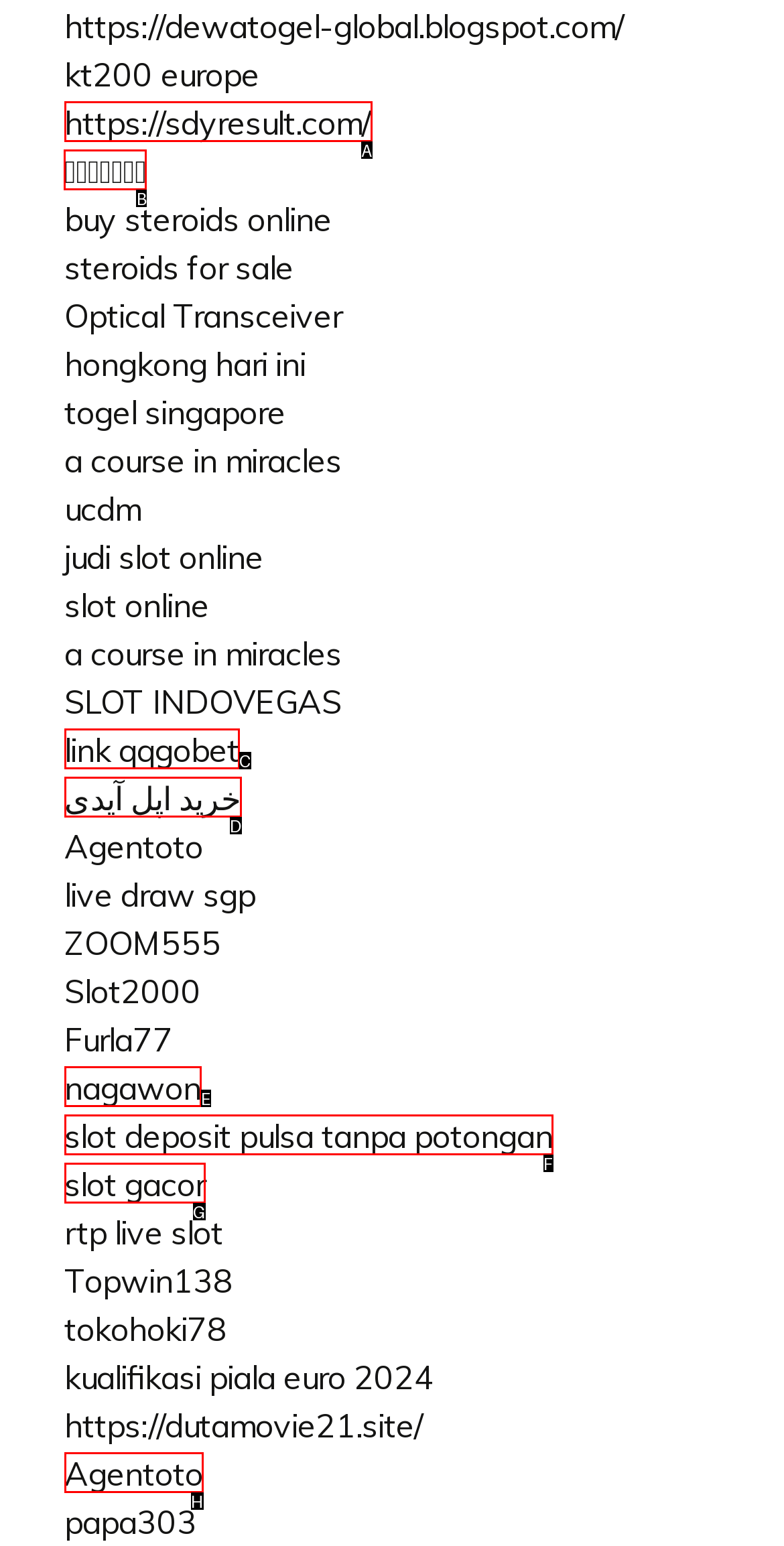For the task: explore 카지노커뮤니티, tell me the letter of the option you should click. Answer with the letter alone.

B